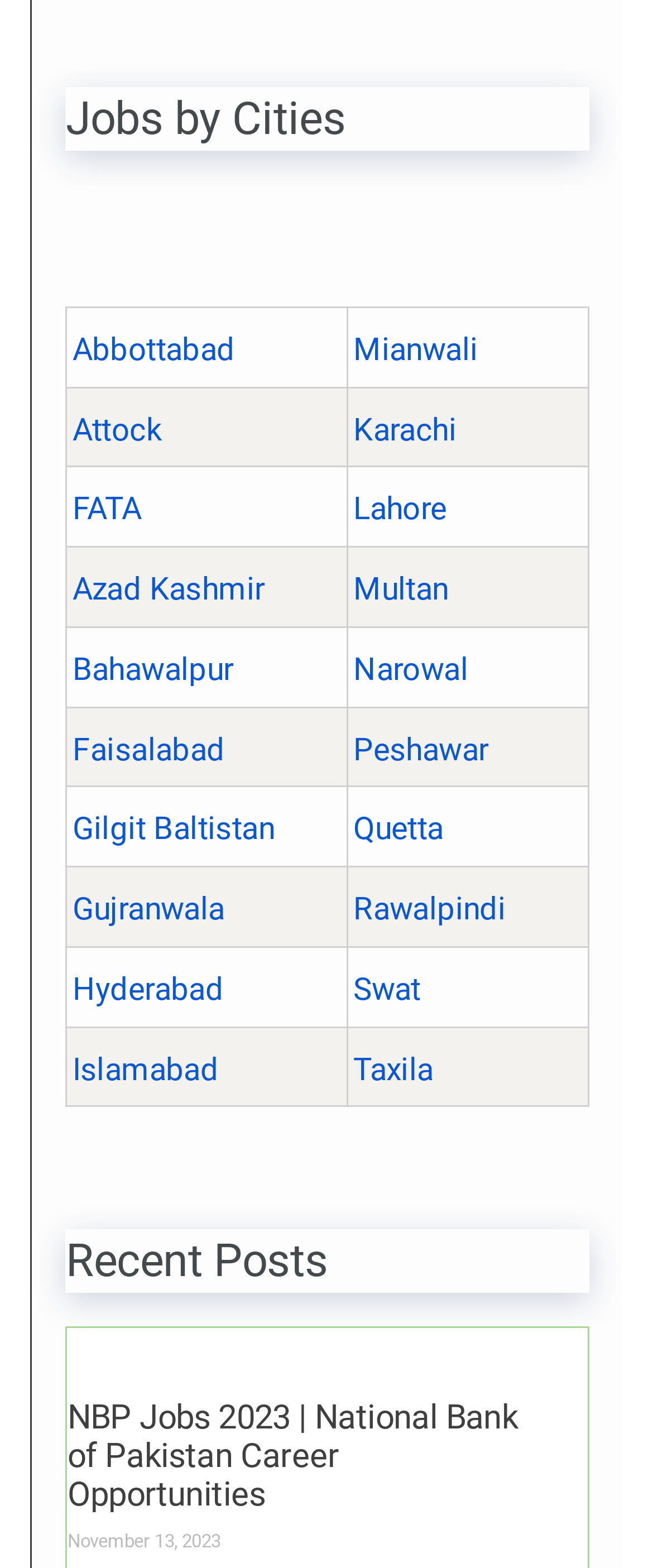Determine the bounding box coordinates of the clickable element necessary to fulfill the instruction: "Click on Abbottabad". Provide the coordinates as four float numbers within the 0 to 1 range, i.e., [left, top, right, bottom].

[0.111, 0.211, 0.359, 0.235]